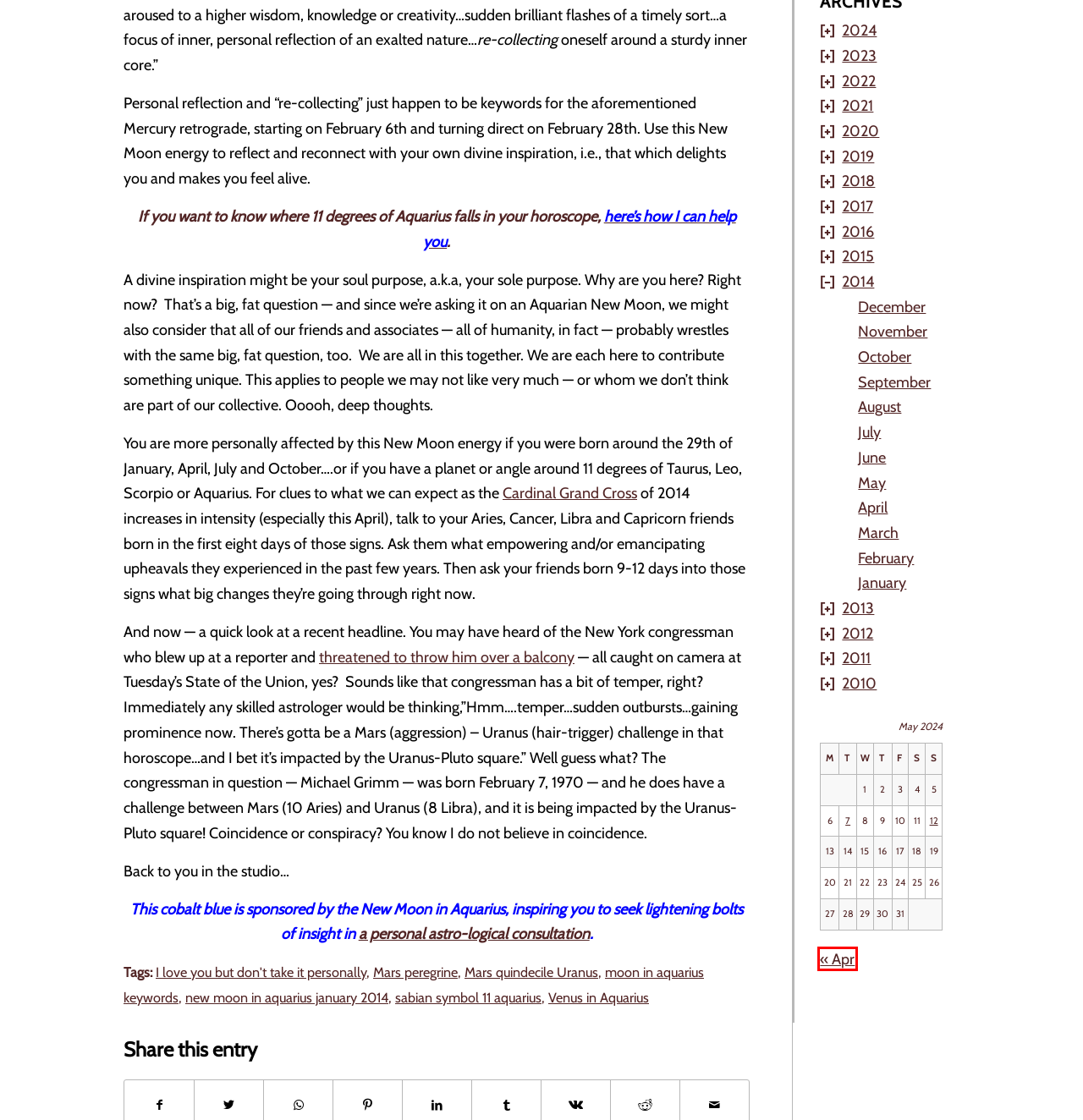Inspect the screenshot of a webpage with a red rectangle bounding box. Identify the webpage description that best corresponds to the new webpage after clicking the element inside the bounding box. Here are the candidates:
A. 2021 - Elisabeth Grace - Astrologer
B. 2016 - Elisabeth Grace - Astrologer
C. 2018 - Elisabeth Grace - Astrologer
D. sabian symbol 11 aquarius Archives - Elisabeth Grace - Astrologer
E. 2013 - Elisabeth Grace - Astrologer
F. June 2014 - Elisabeth Grace - Astrologer
G. April 2024 - Elisabeth Grace - Astrologer
H. 2014 - Elisabeth Grace - Astrologer

G